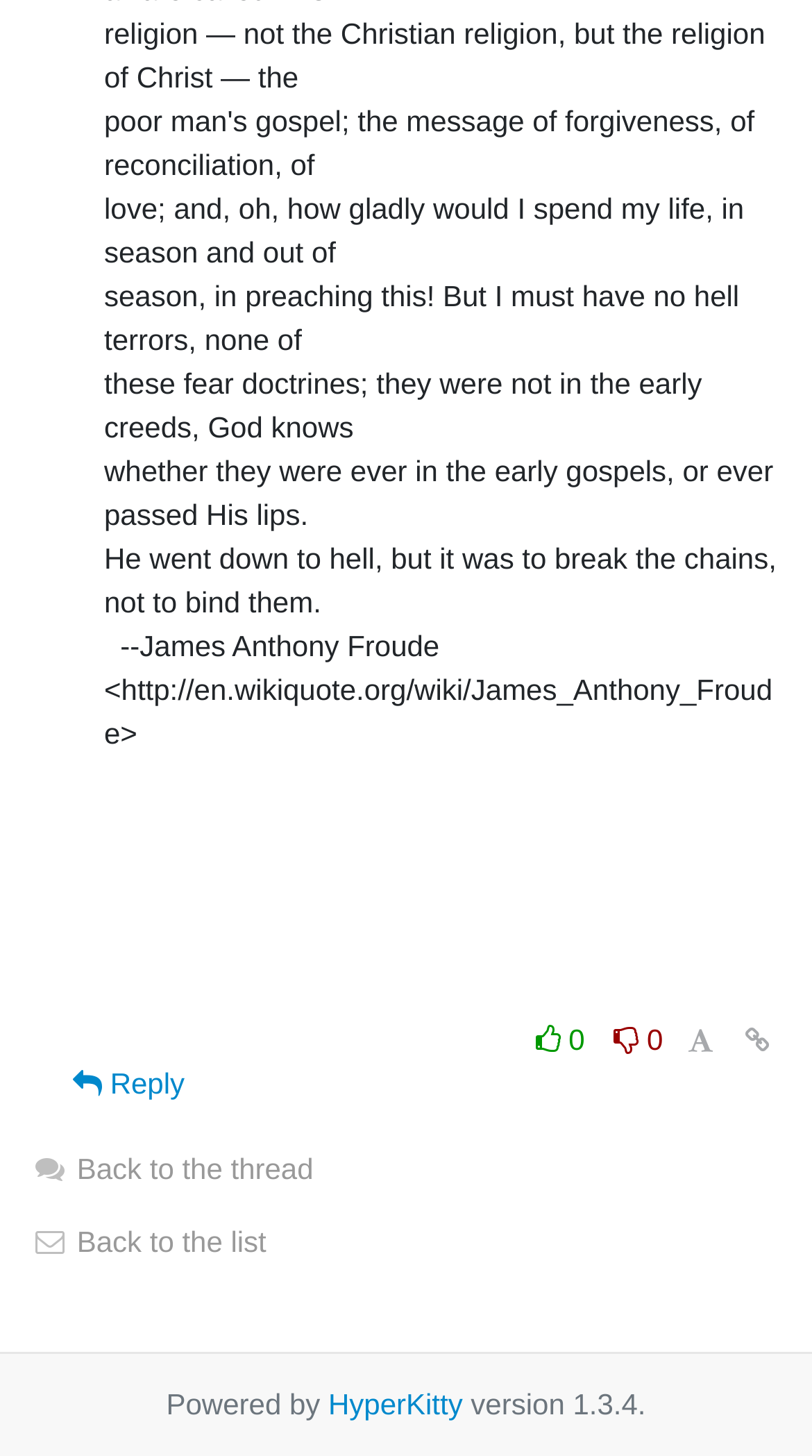Please give a concise answer to this question using a single word or phrase: 
How many links are there at the top of the webpage?

4